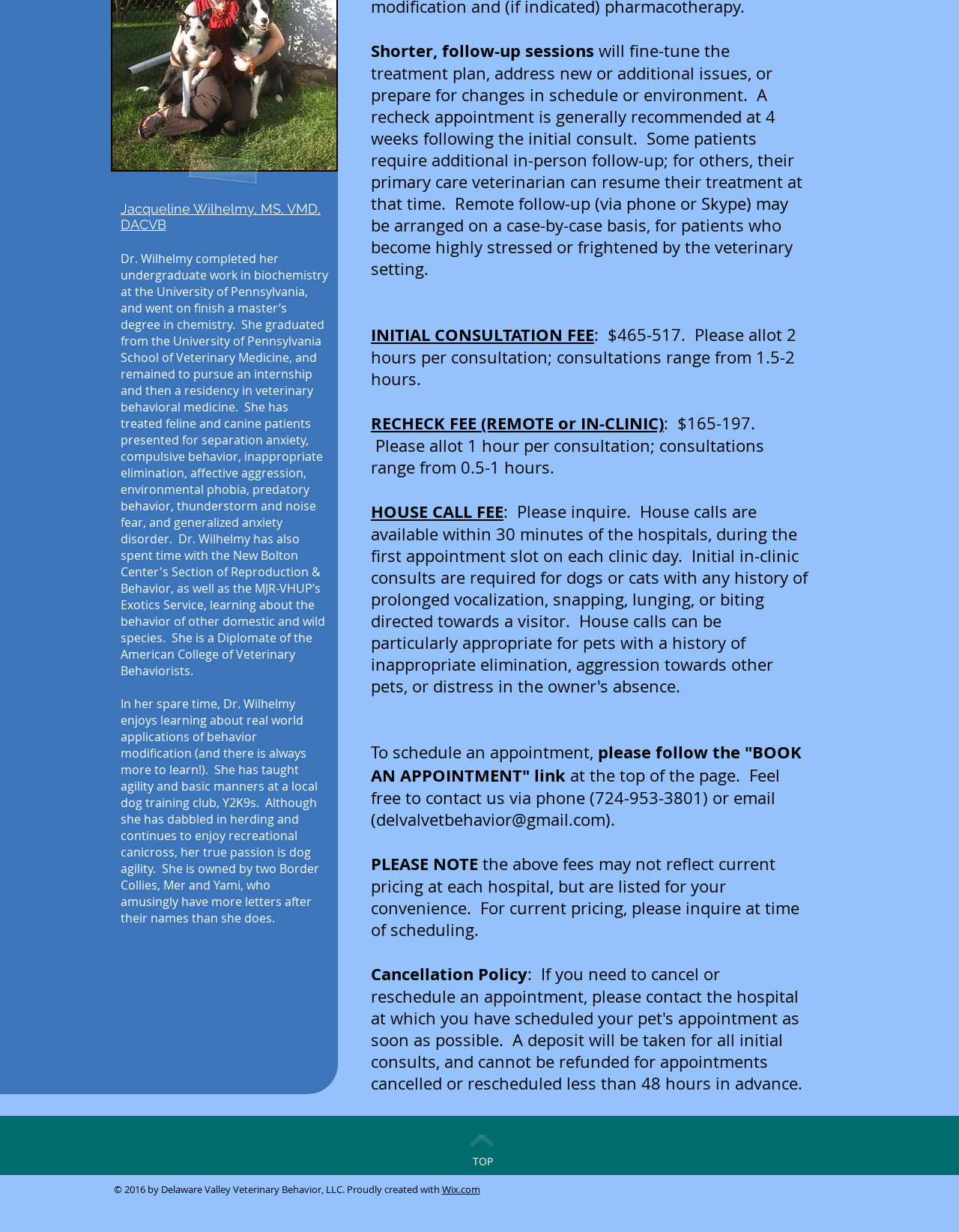What is the initial consultation fee?
Using the picture, provide a one-word or short phrase answer.

$465-517